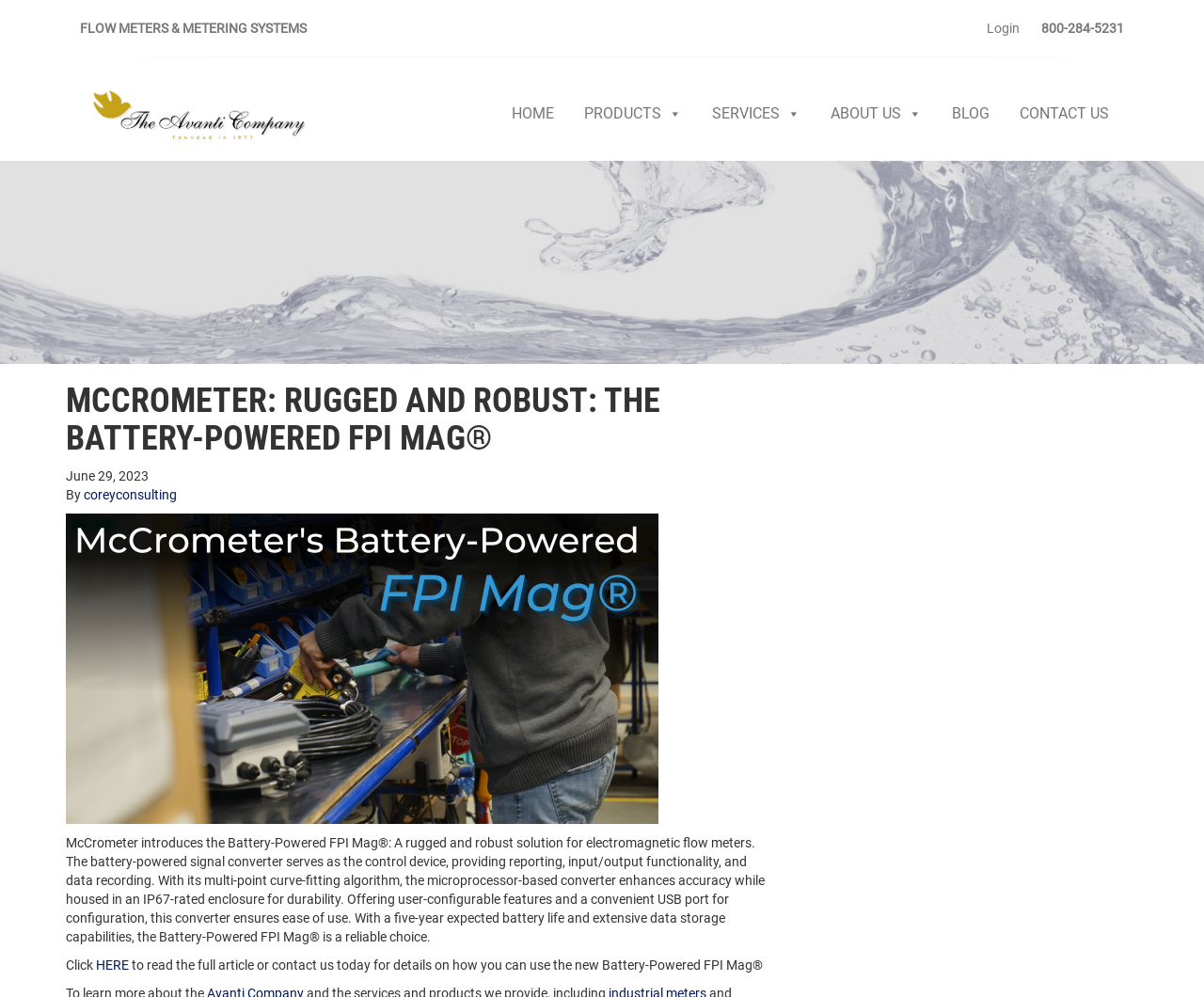Given the element description "Home", identify the bounding box of the corresponding UI element.

[0.412, 0.095, 0.473, 0.133]